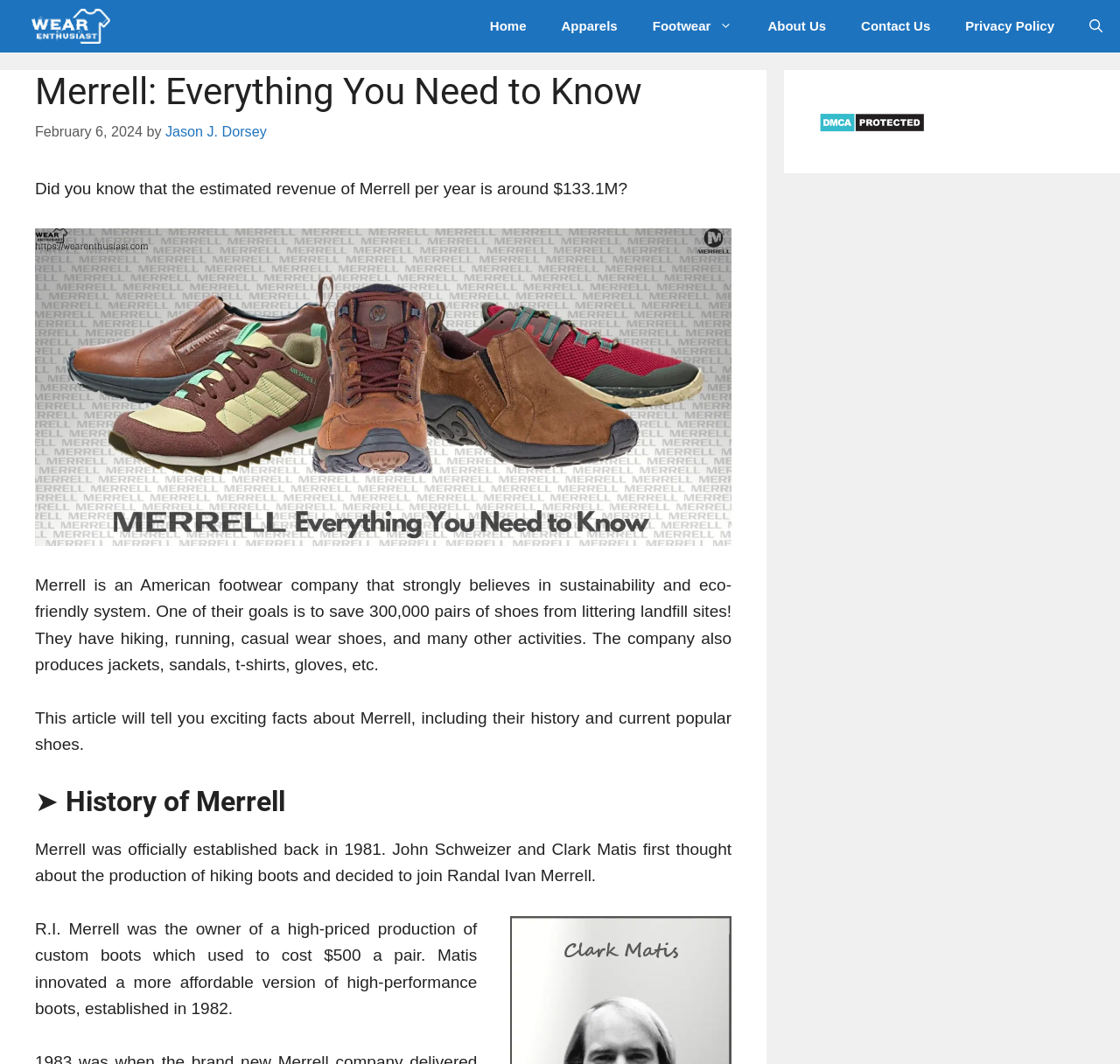Give a comprehensive overview of the webpage, including key elements.

The webpage is about Merrell, an American footwear company, and provides information about the company's history, goals, and products. At the top of the page, there is a banner with a link to the website "Wearenthusiast" accompanied by an image. Below the banner, there is a navigation menu with links to different sections of the website, including "Home", "Apparels", "Footwear", "About Us", "Contact Us", and "Privacy Policy". 

On the left side of the page, there is a header section with a heading that reads "Merrell: Everything You Need to Know". Below the heading, there is a time stamp indicating the date "February 6, 2024", followed by the author's name "Jason J. Dorsey". 

The main content of the page starts with a static text that reads "Did you know that the estimated revenue of Merrell per year is around $133.1M?". Below this text, there is a large image related to Merrell. The image is followed by a block of text that describes Merrell's goals and products, including hiking, running, and casual wear shoes, as well as jackets, sandals, and other accessories. 

The article then proceeds to provide exciting facts about Merrell, including its history and current popular shoes. The history section is denoted by a heading "➤ History of Merrell" and provides information about the company's founding in 1981 by John Schweizer, Clark Matis, and Randal Ivan Merrell. 

On the right side of the page, there is a complementary section with a link to "DMCA.com Protection Status" accompanied by an image.